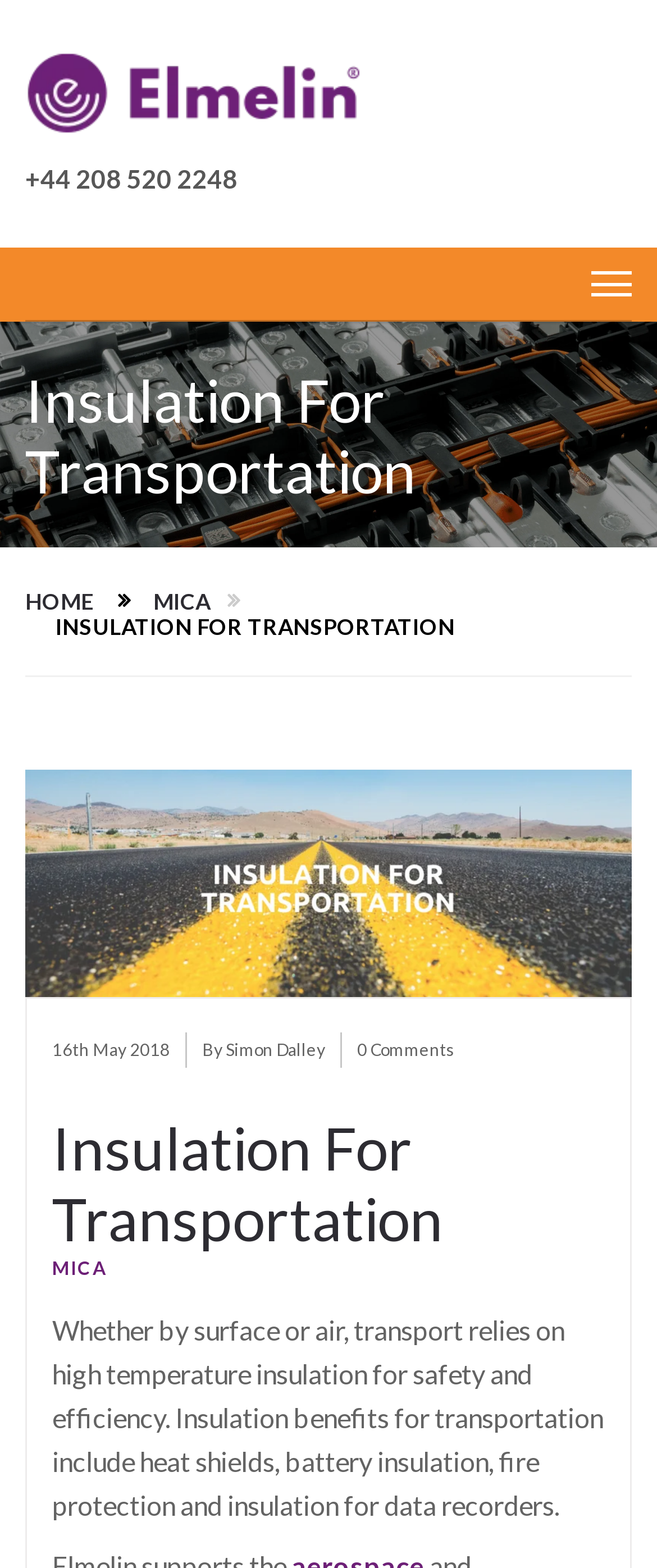Find the bounding box coordinates for the area that should be clicked to accomplish the instruction: "Explore the different styles of mattresses".

None